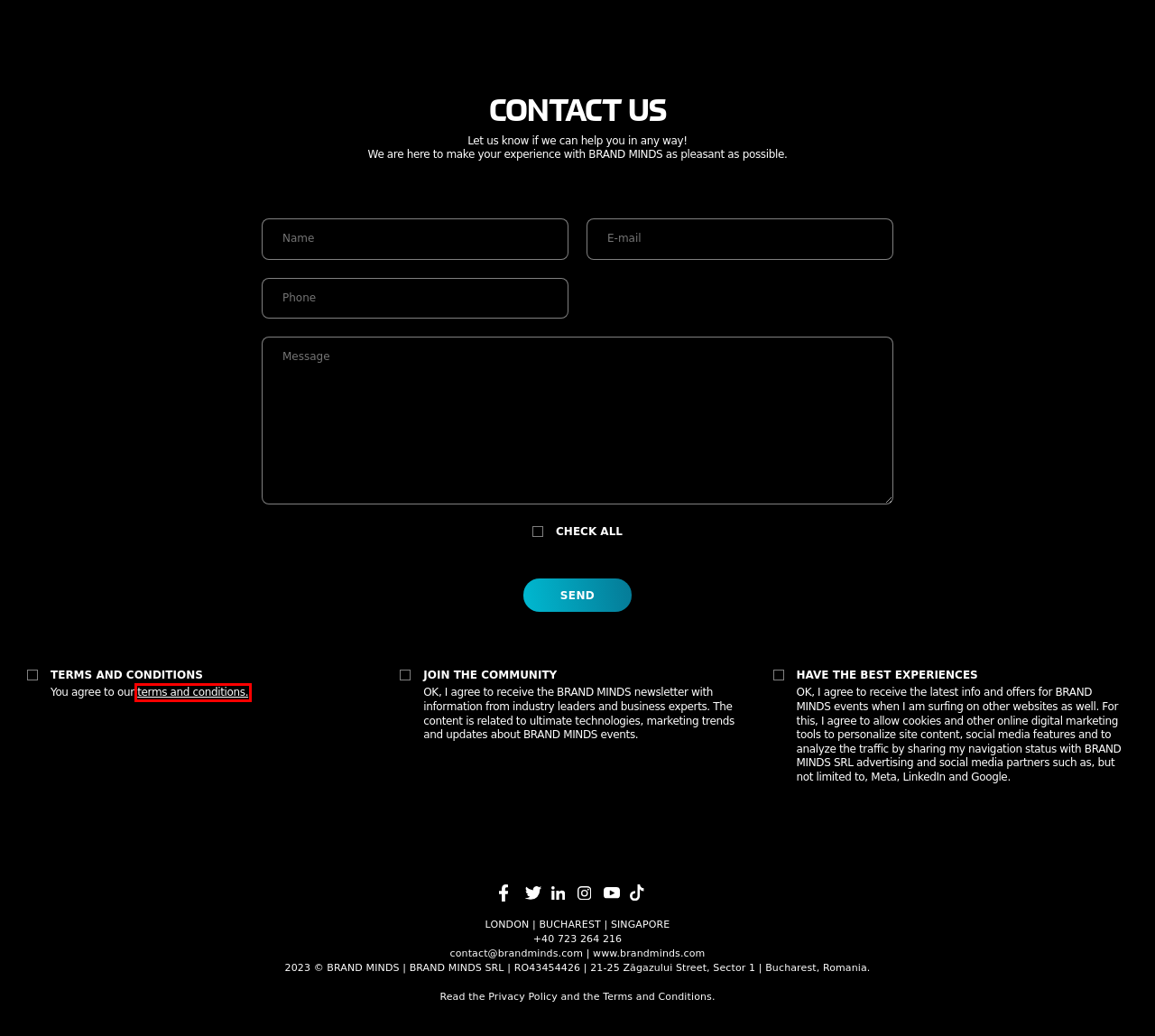You are presented with a screenshot of a webpage that includes a red bounding box around an element. Determine which webpage description best matches the page that results from clicking the element within the red bounding box. Here are the candidates:
A. MARTIN LINDSTROM - BRAND MINDS
B. Groups - BRAND MINDS
C. Past Events - BRAND MINDS
D. Privacy Policy - BRAND MINDS
E. Terms & Conditions - BRAND MINDS
F. Blog - BRAND MINDS
G. ADAM GRANT - BRAND MINDS
H. Login

E